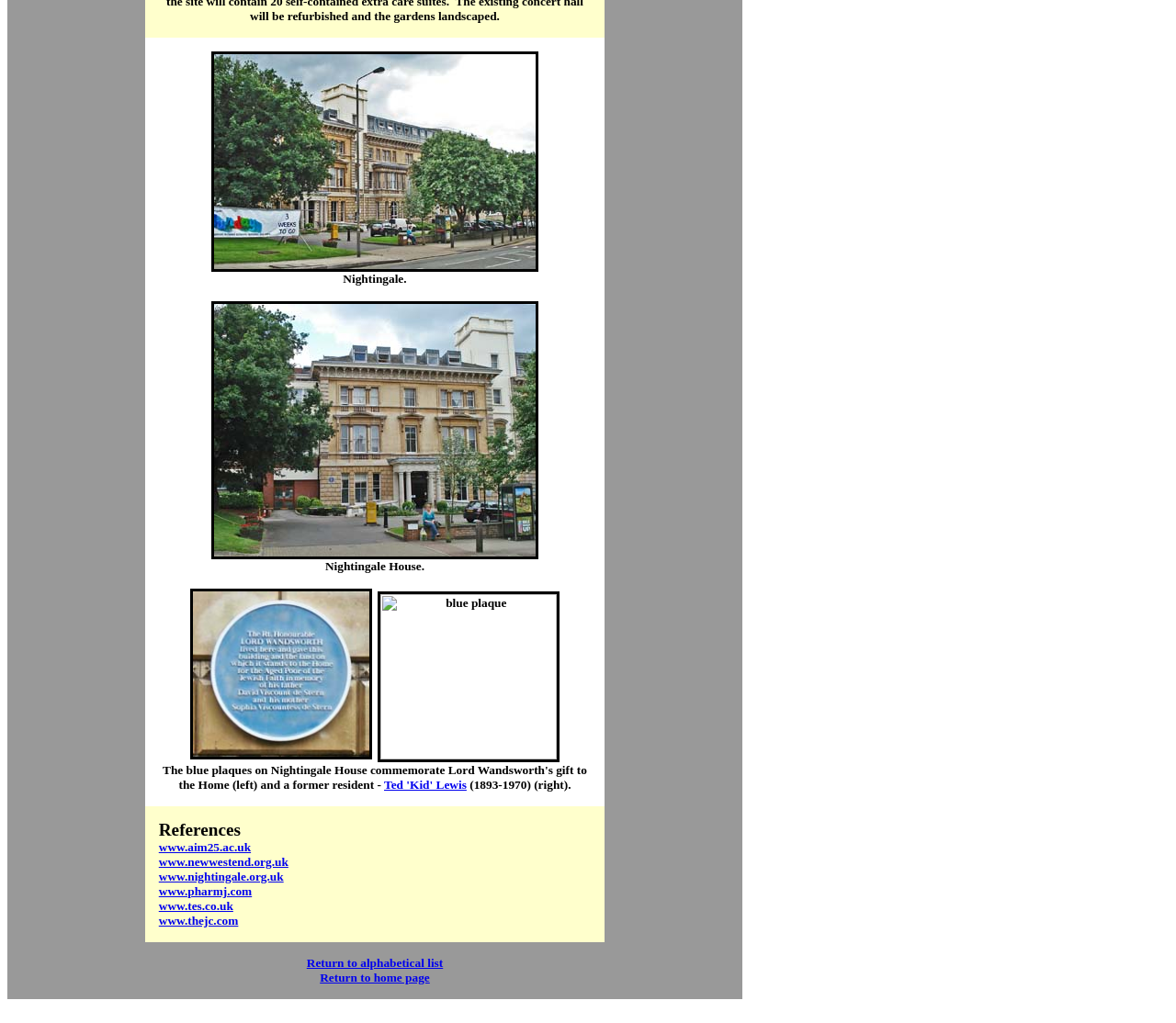Identify the bounding box coordinates for the region of the element that should be clicked to carry out the instruction: "View Ted 'Kid' Lewis". The bounding box coordinates should be four float numbers between 0 and 1, i.e., [left, top, right, bottom].

[0.327, 0.76, 0.397, 0.774]